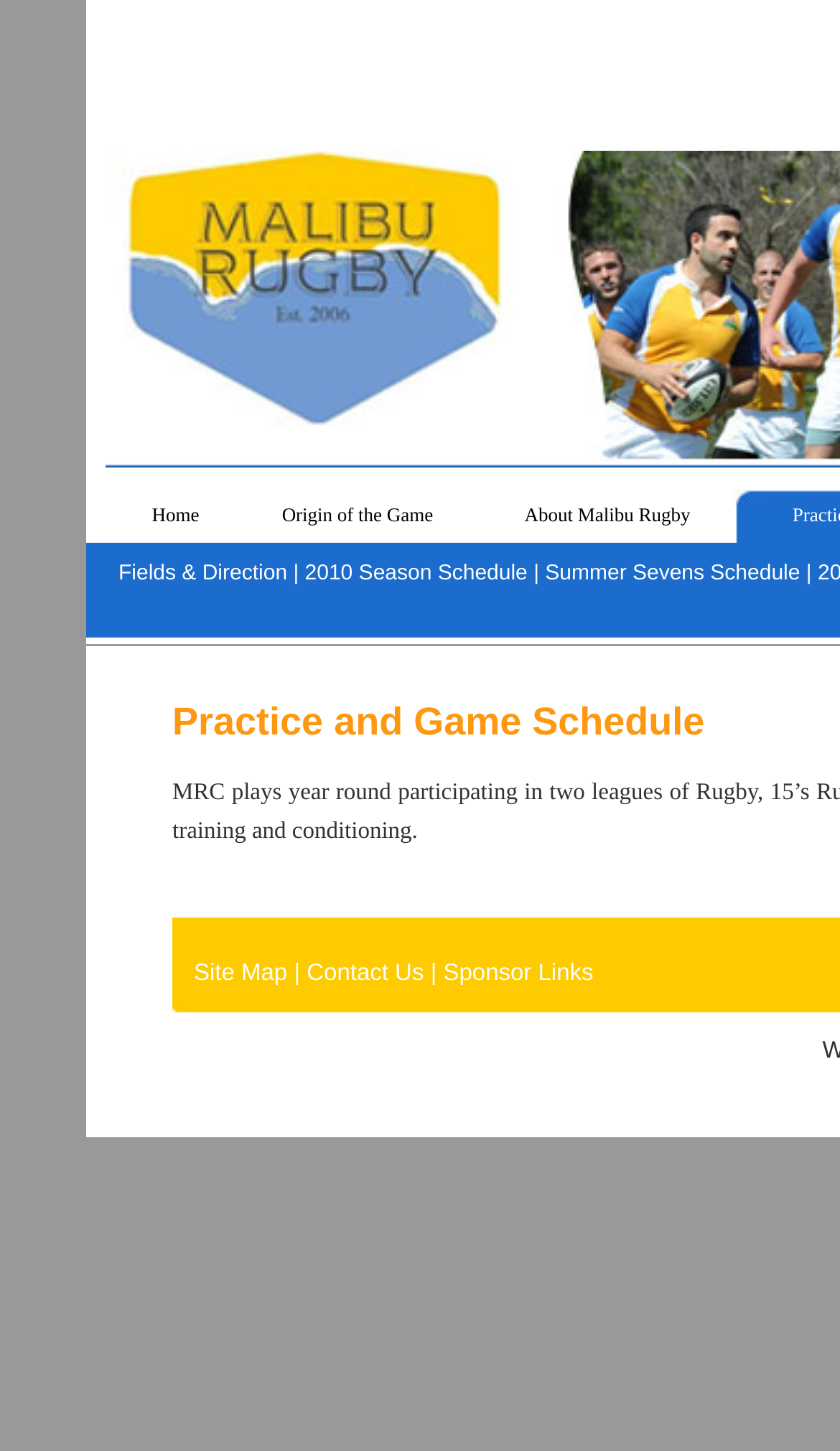Explain the features and main sections of the webpage comprehensively.

The webpage is about Malibu RFC, a rugby football club. At the top, there are three main navigation links: "Home", "Origin of the Game", and "About Malibu Rugby", positioned horizontally next to each other. Below these links, there are four more links: "Fields & Direction", "2010 Season Schedule", and "Summer Sevens Schedule", with a vertical separator "|" in between the second and third links. The "Summer Sevens Schedule" link has three sub-links: "Site Map", "Contact Us", and "Sponsor Links", which are positioned below it.